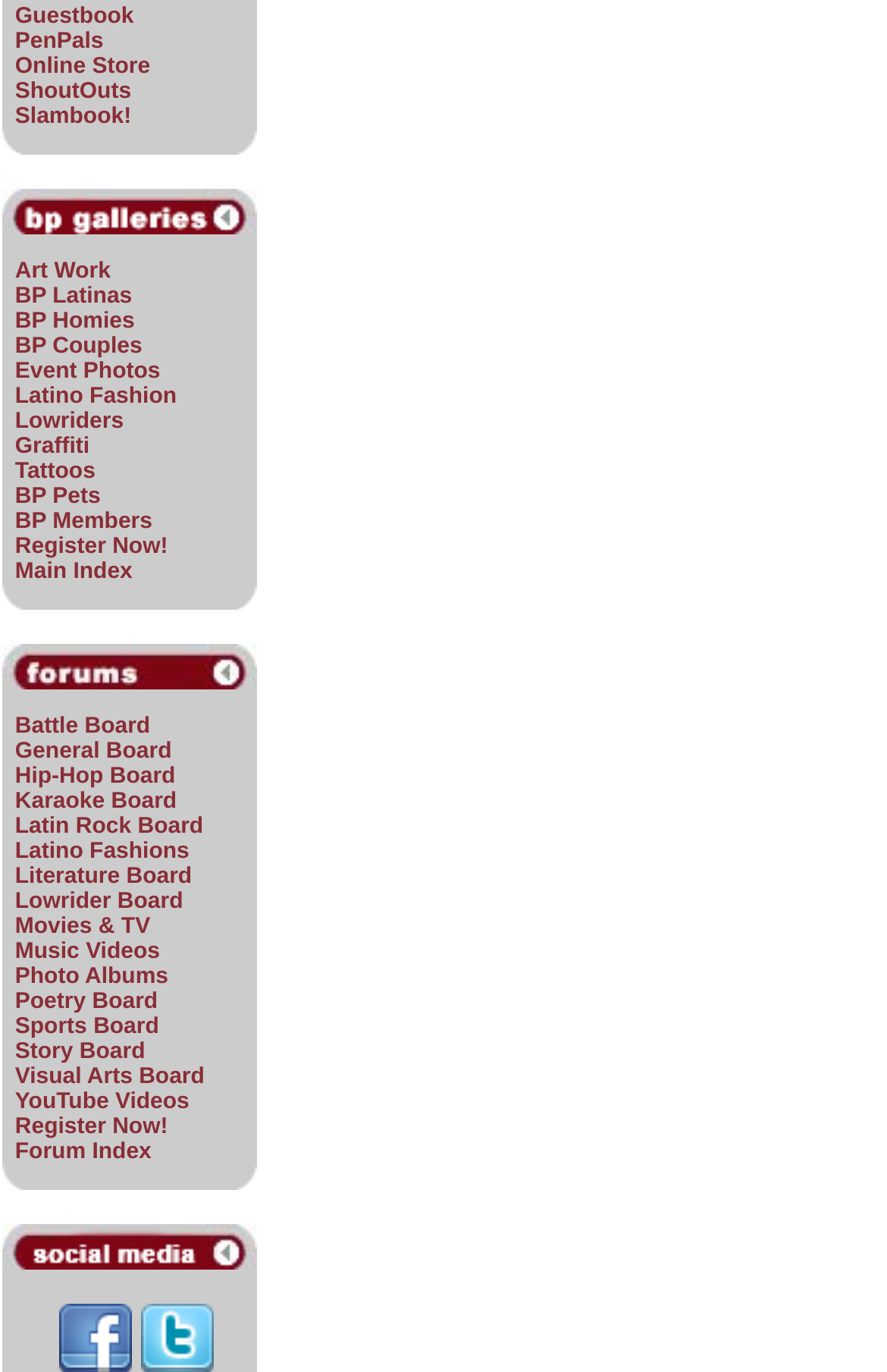Please identify the bounding box coordinates of where to click in order to follow the instruction: "Go to Battle Board".

[0.017, 0.521, 0.169, 0.539]